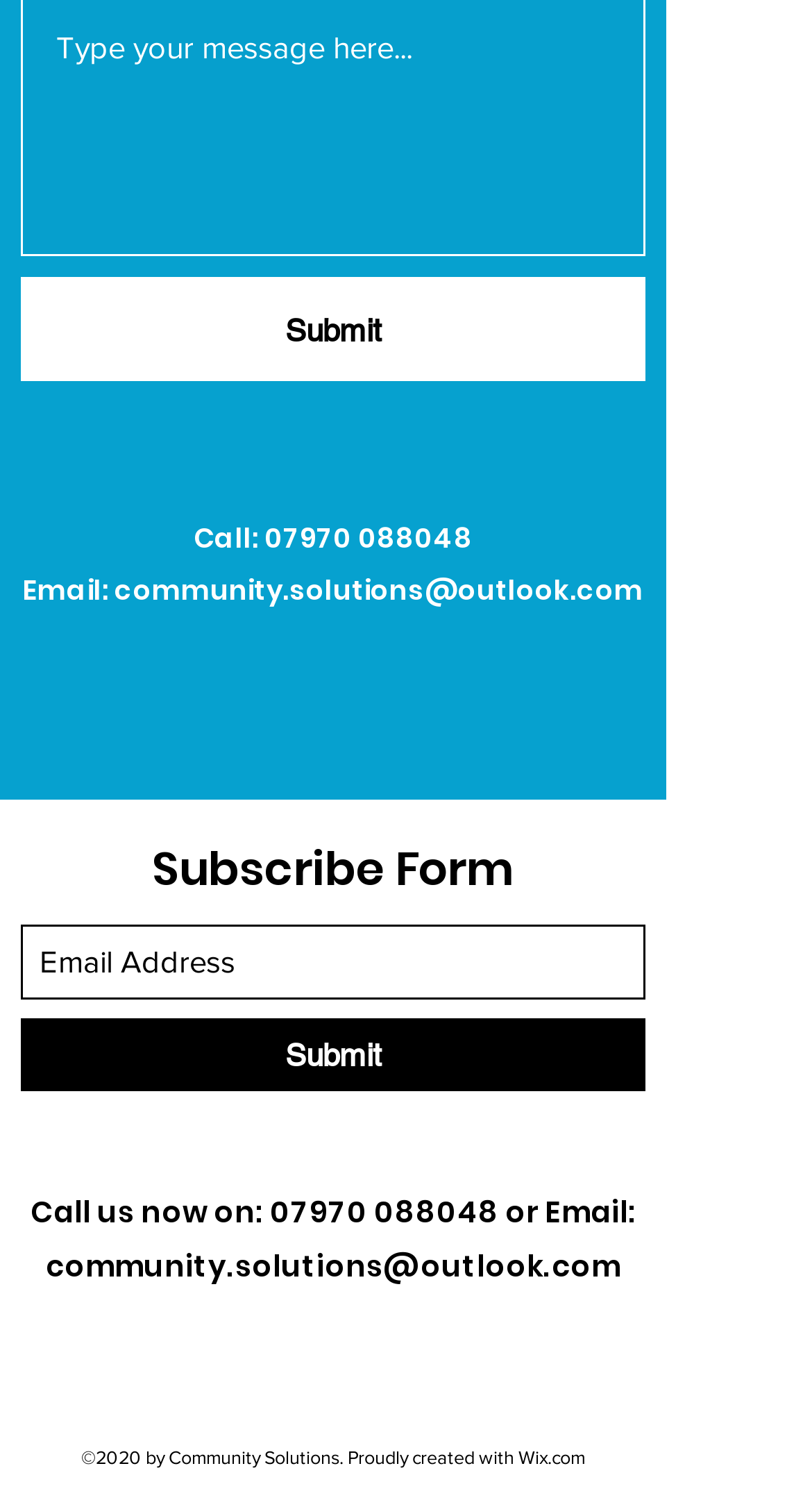Please locate the clickable area by providing the bounding box coordinates to follow this instruction: "Subscribe to the newsletter".

None